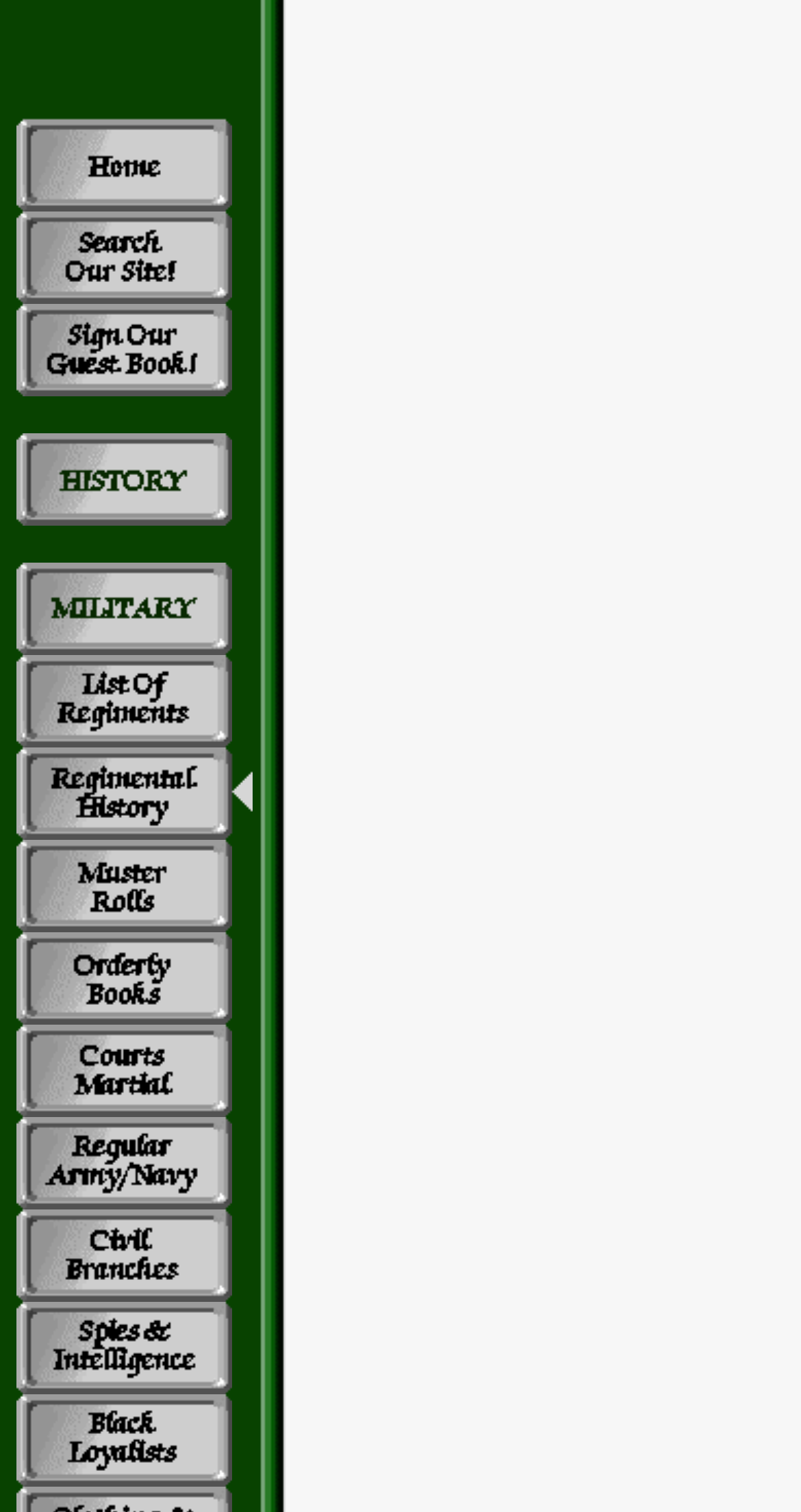Please identify the coordinates of the bounding box for the clickable region that will accomplish this instruction: "Click on the 'Home' link".

[0.021, 0.122, 0.29, 0.145]